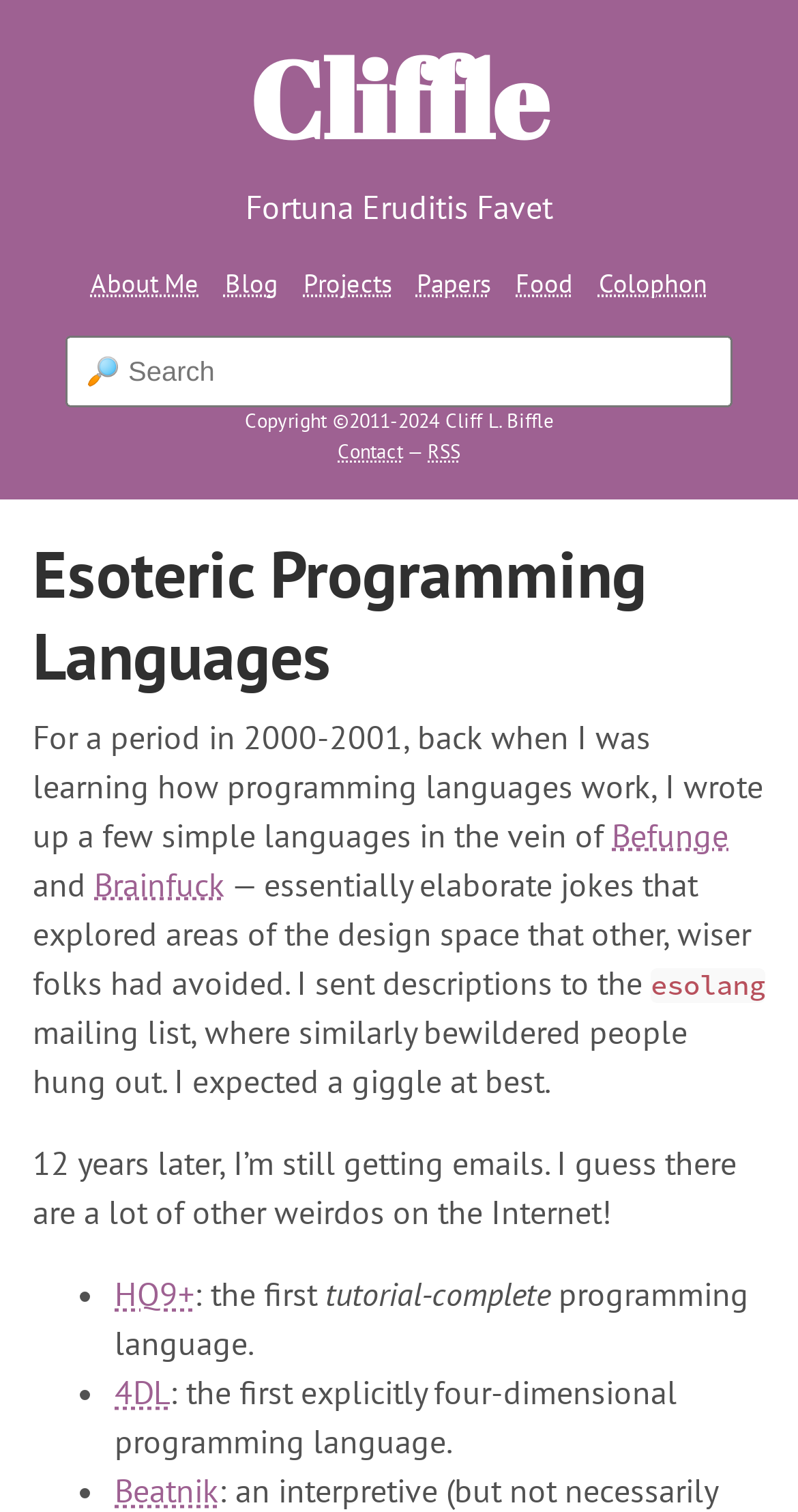Please determine the bounding box coordinates of the element to click on in order to accomplish the following task: "Click on the Cliffle link". Ensure the coordinates are four float numbers ranging from 0 to 1, i.e., [left, top, right, bottom].

[0.082, 0.022, 0.918, 0.11]